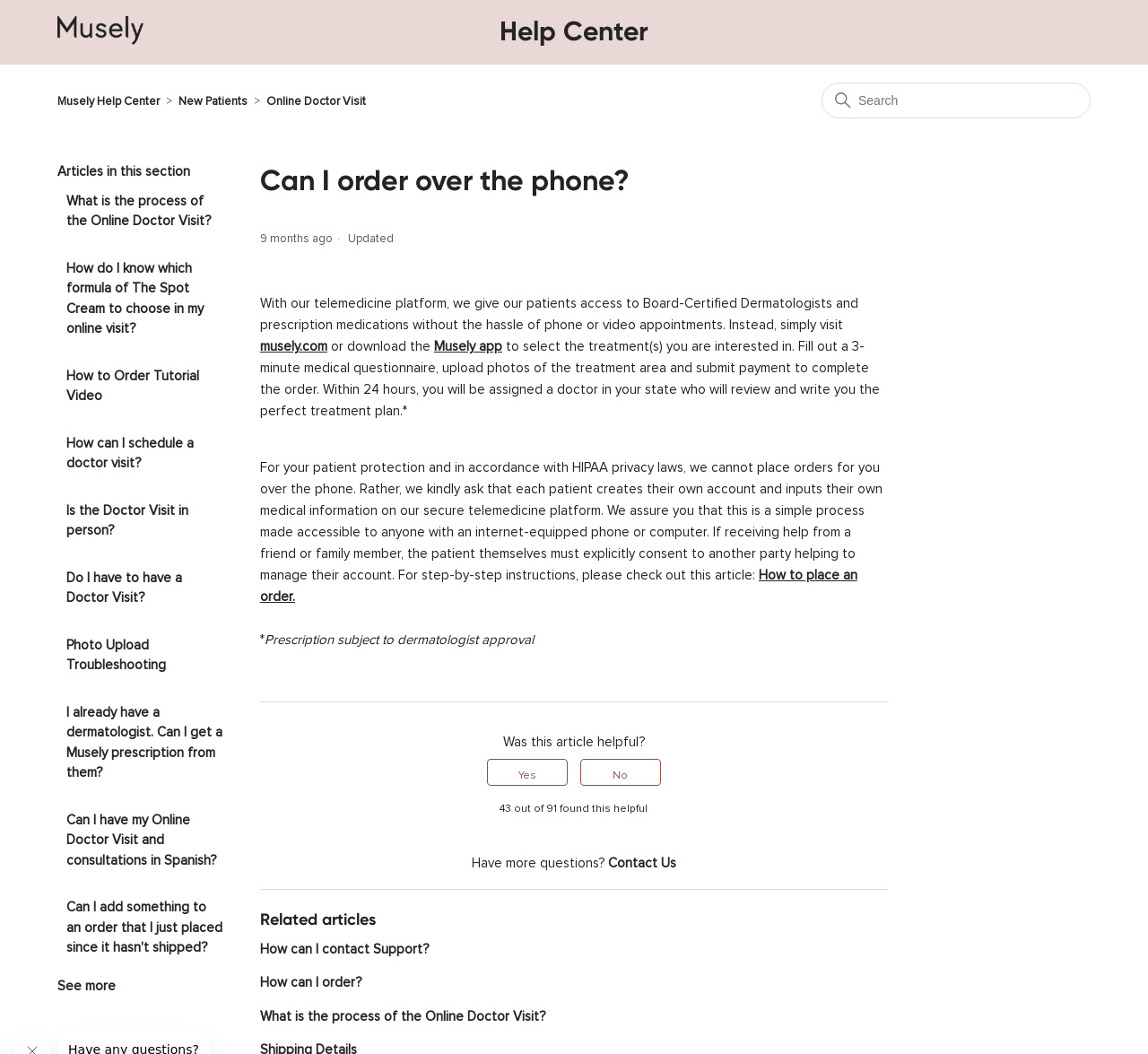How many people found this article helpful?
Answer the question with detailed information derived from the image.

The webpage displays a statistic indicating that 43 out of 91 people found this article helpful. This information is presented in the text '43 out of 91 found this helpful'.